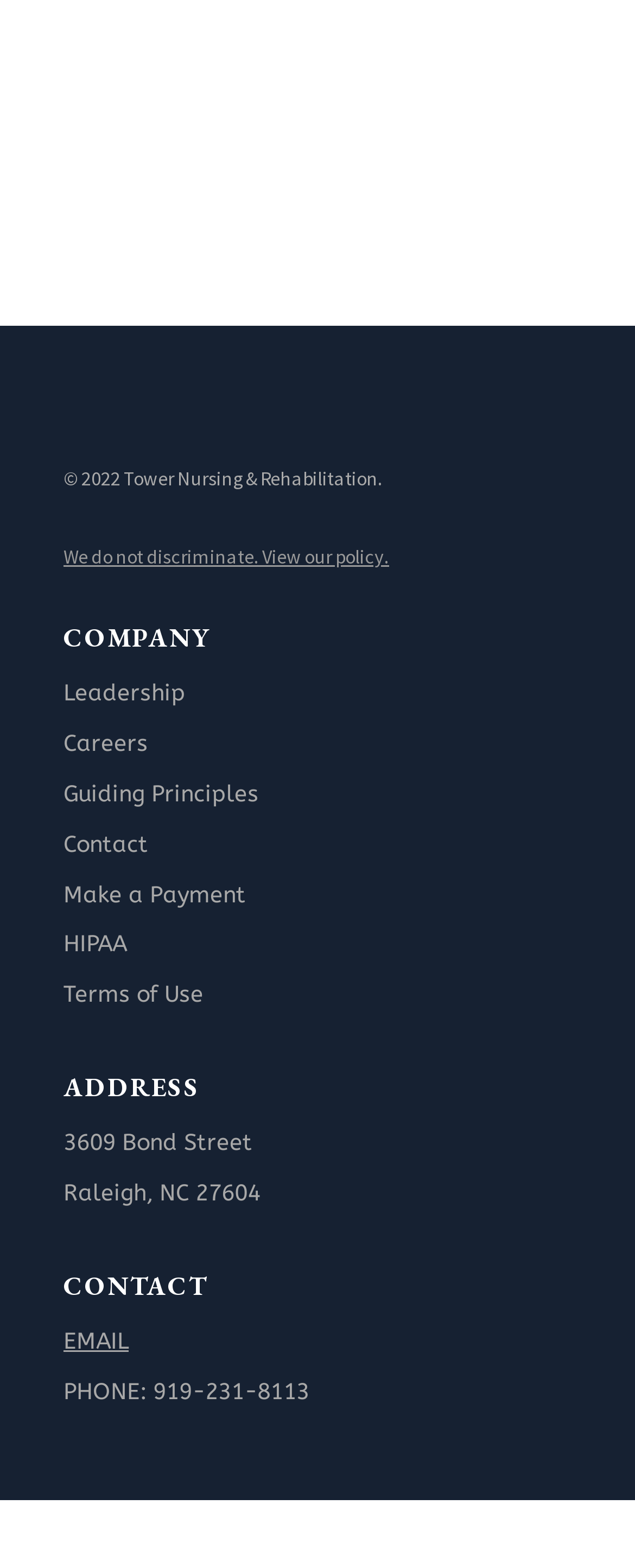Please give the bounding box coordinates of the area that should be clicked to fulfill the following instruction: "Make a payment". The coordinates should be in the format of four float numbers from 0 to 1, i.e., [left, top, right, bottom].

[0.1, 0.561, 0.387, 0.579]